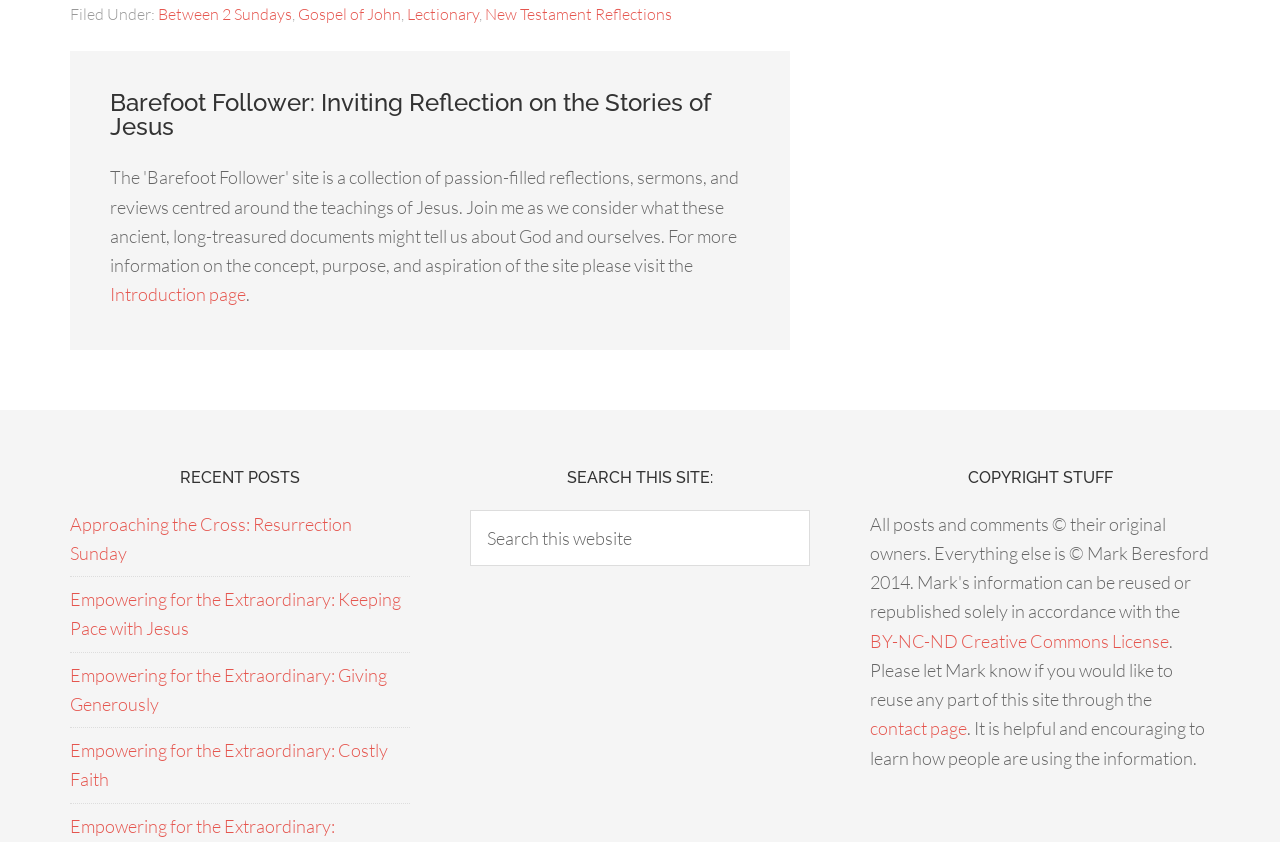Please locate the bounding box coordinates of the element that needs to be clicked to achieve the following instruction: "Go to Introduction page". The coordinates should be four float numbers between 0 and 1, i.e., [left, top, right, bottom].

[0.086, 0.336, 0.192, 0.363]